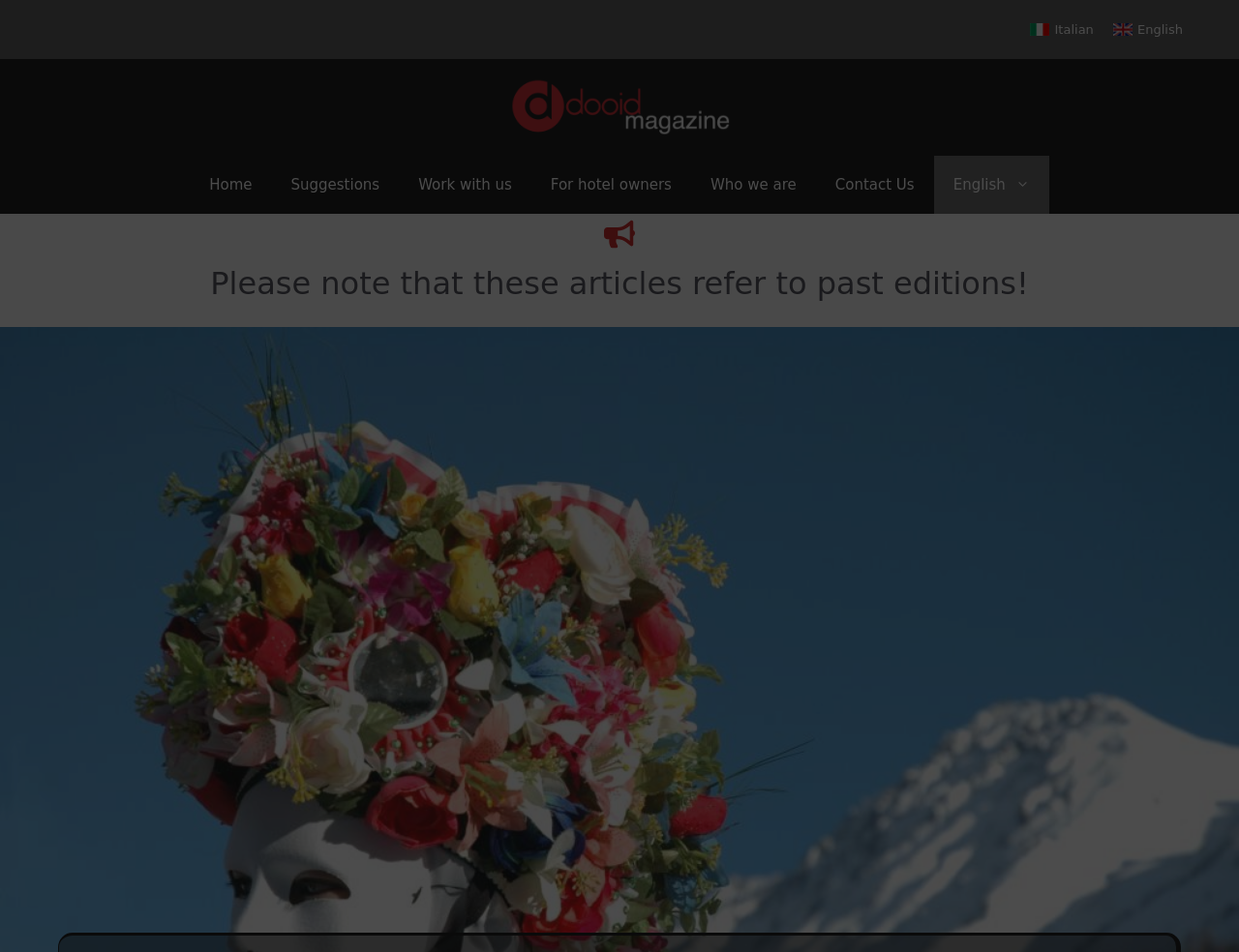Respond to the question with just a single word or phrase: 
What language options are available?

Italian, English